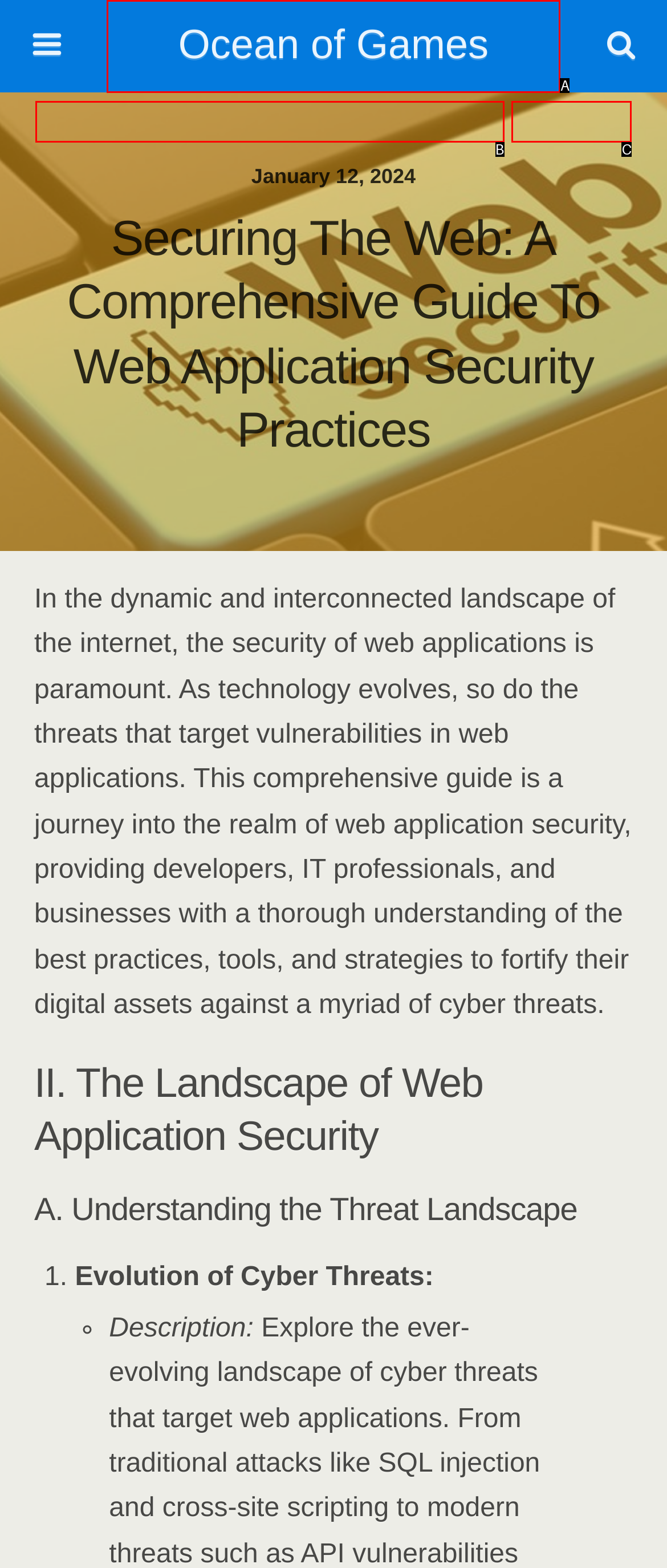Find the option that aligns with: name="s" placeholder="Search this website…"
Provide the letter of the corresponding option.

B